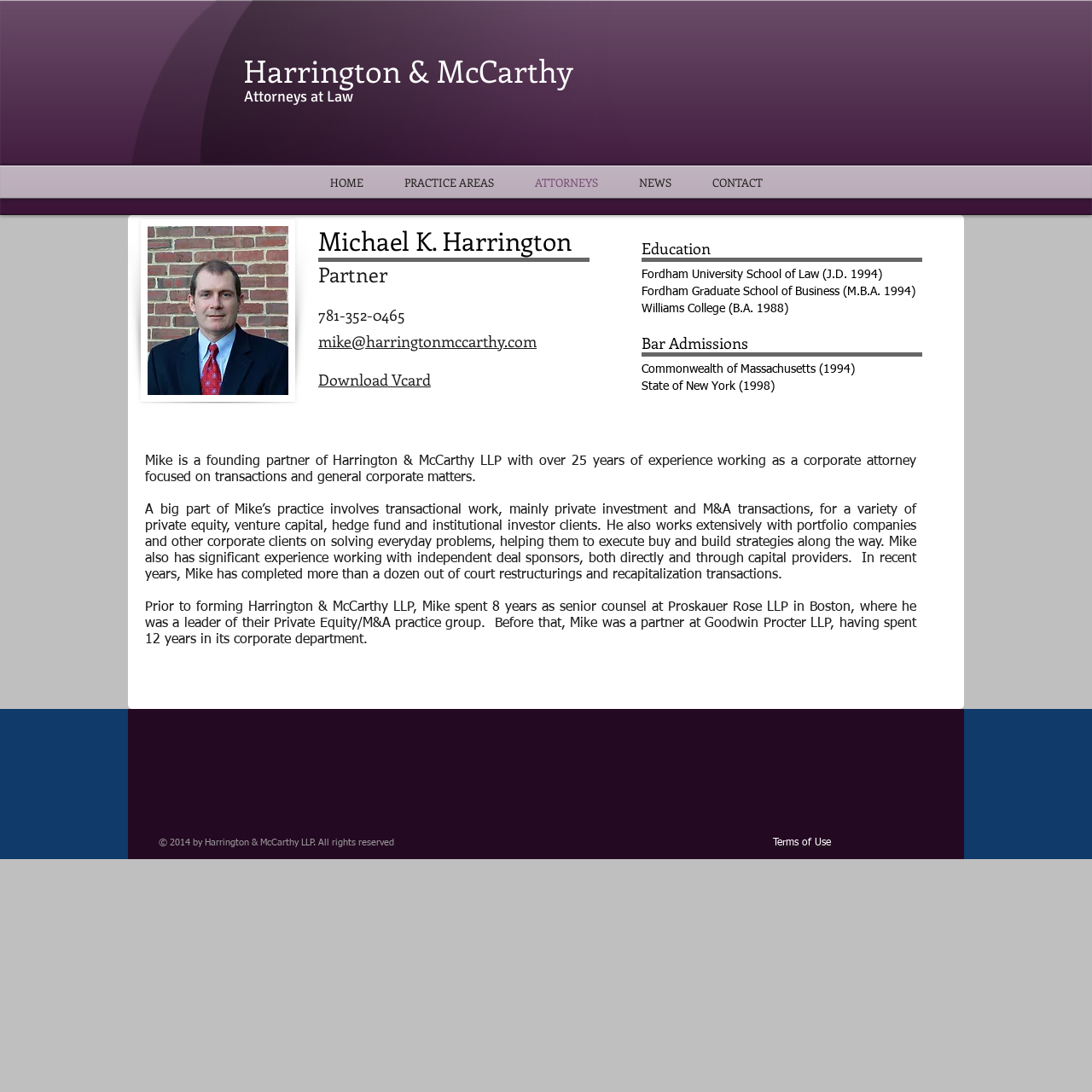Please identify the bounding box coordinates of the area that needs to be clicked to follow this instruction: "Download Michael K. Harrington's Vcard".

[0.291, 0.342, 0.395, 0.356]